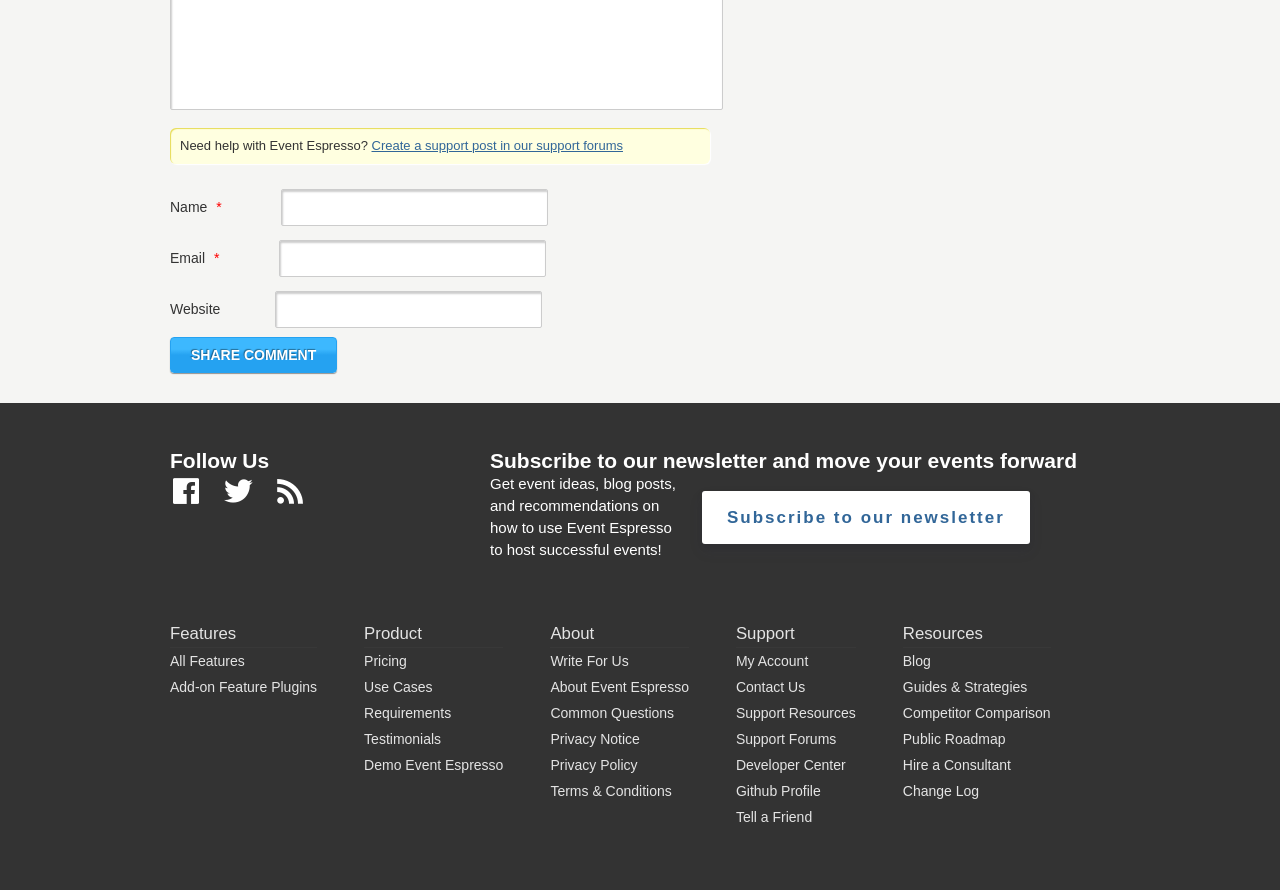Provide the bounding box coordinates for the specified HTML element described in this description: "title="Follow Event Espresso on Twitter"". The coordinates should be four float numbers ranging from 0 to 1, in the format [left, top, right, bottom].

[0.173, 0.541, 0.198, 0.577]